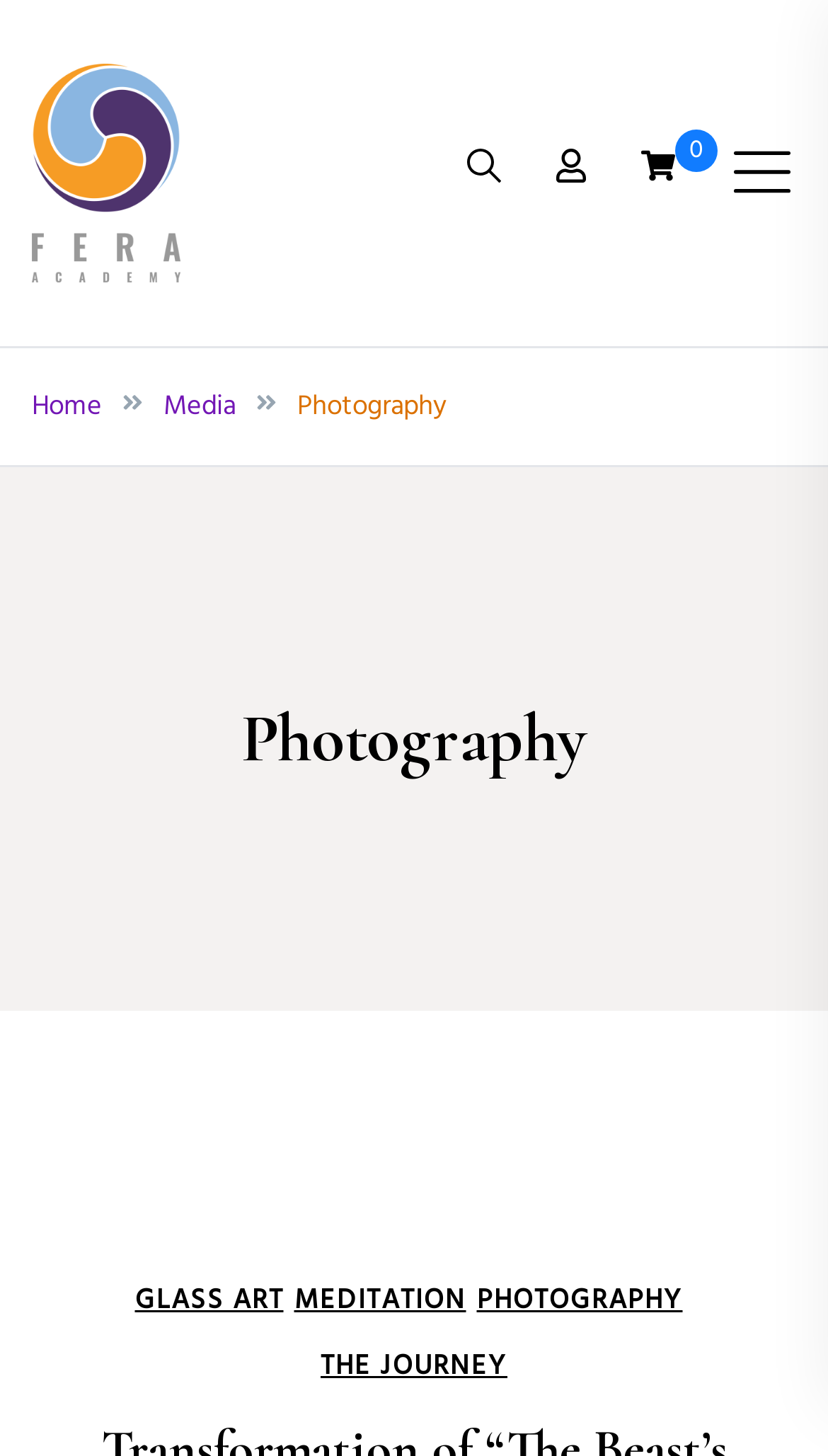Please specify the bounding box coordinates for the clickable region that will help you carry out the instruction: "toggle mobile menu".

[0.879, 0.095, 0.962, 0.142]